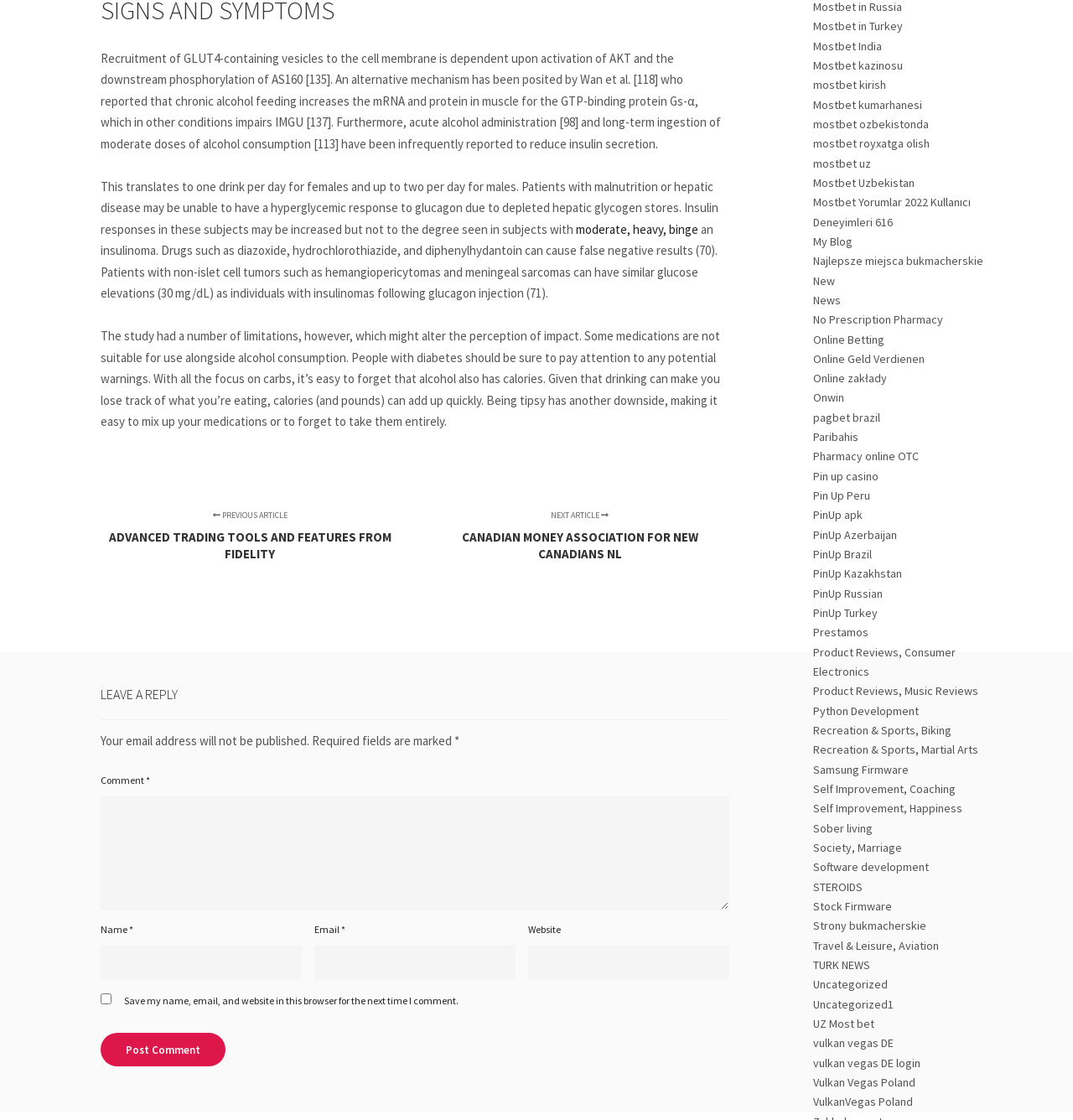Please determine the bounding box coordinates of the section I need to click to accomplish this instruction: "Enter your comment in the 'Comment' field".

[0.094, 0.711, 0.68, 0.813]